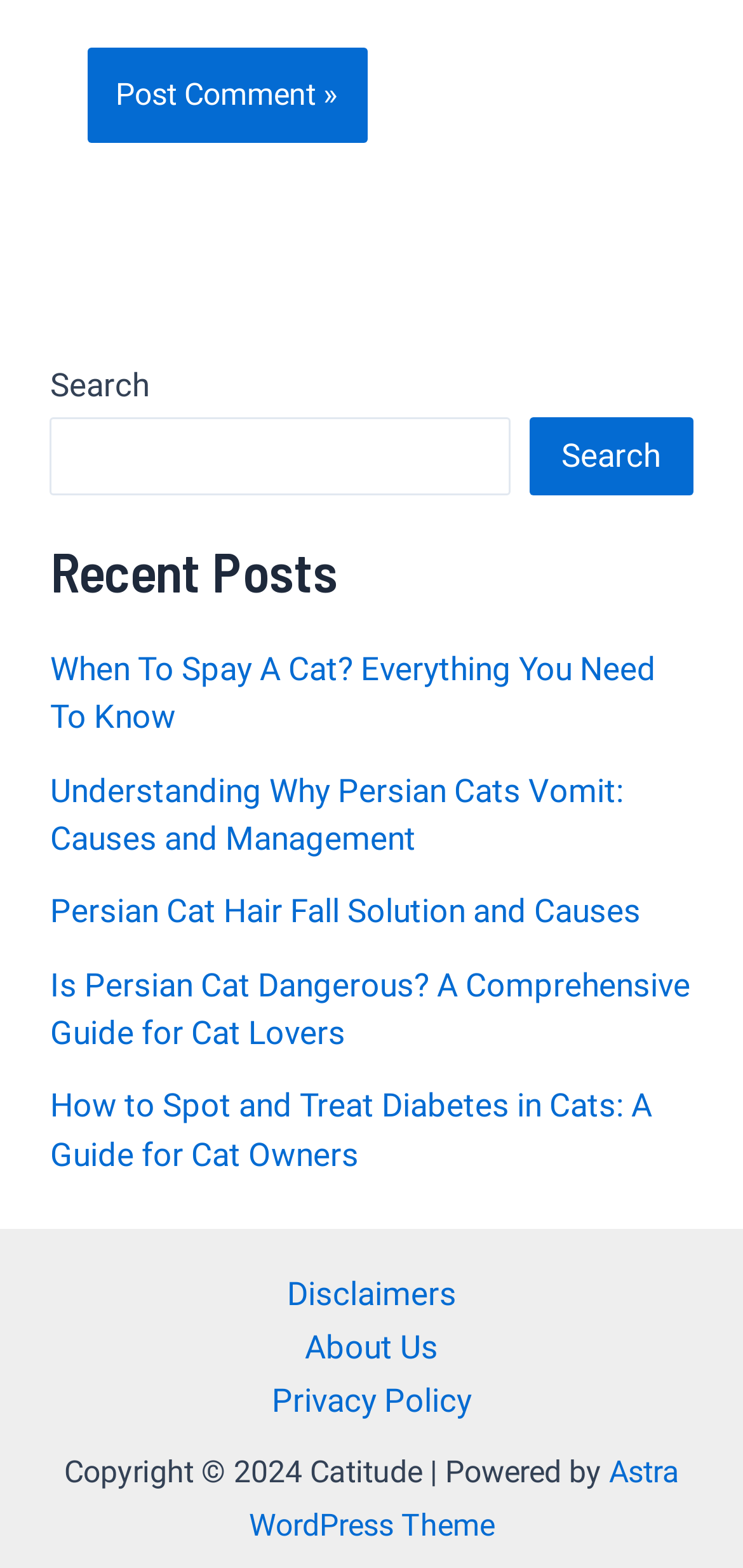Using the webpage screenshot and the element description Astra WordPress Theme, determine the bounding box coordinates. Specify the coordinates in the format (top-left x, top-left y, bottom-right x, bottom-right y) with values ranging from 0 to 1.

[0.335, 0.927, 0.914, 0.984]